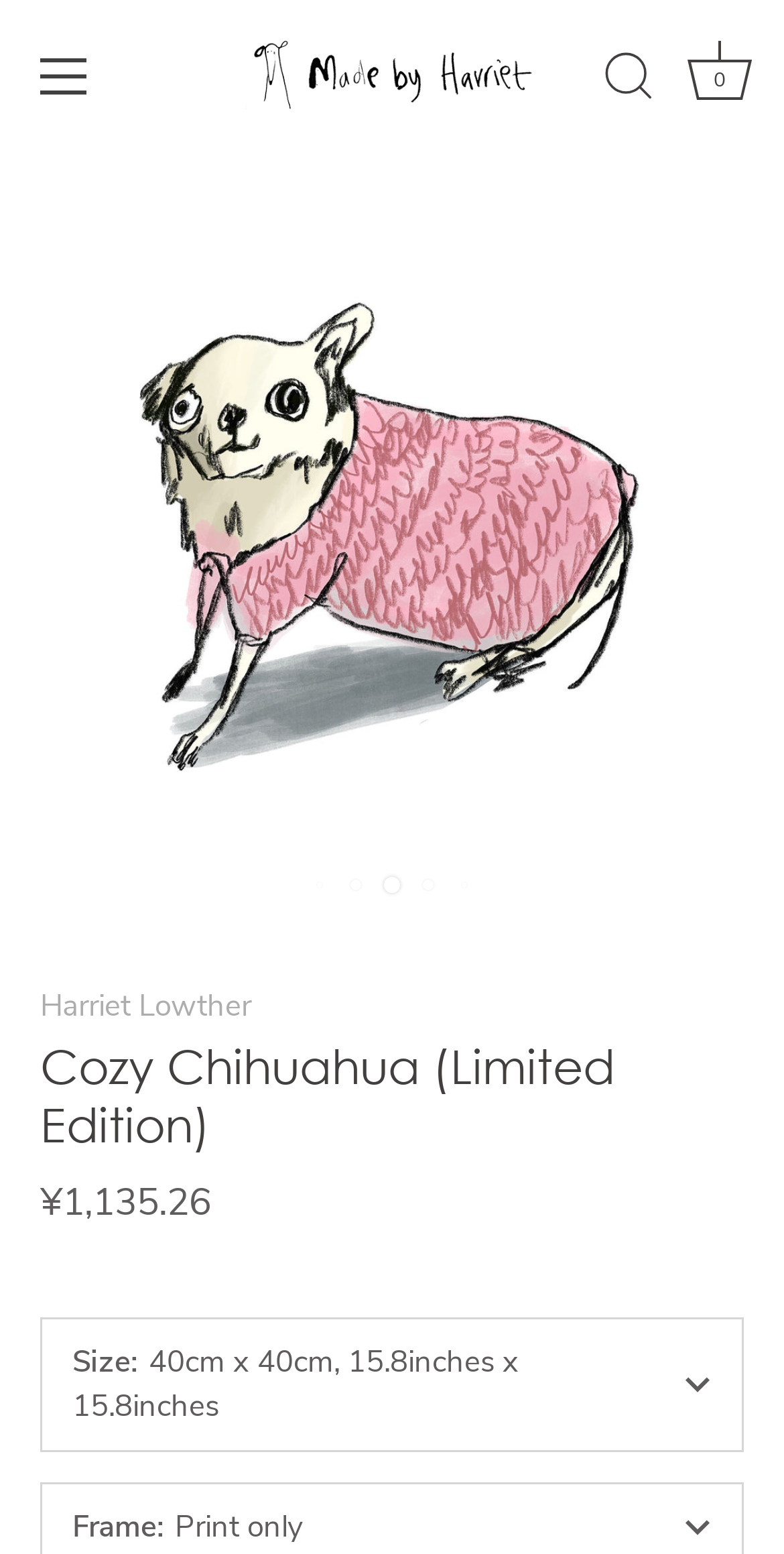Is the print available with a frame? From the image, respond with a single word or brief phrase.

Yes